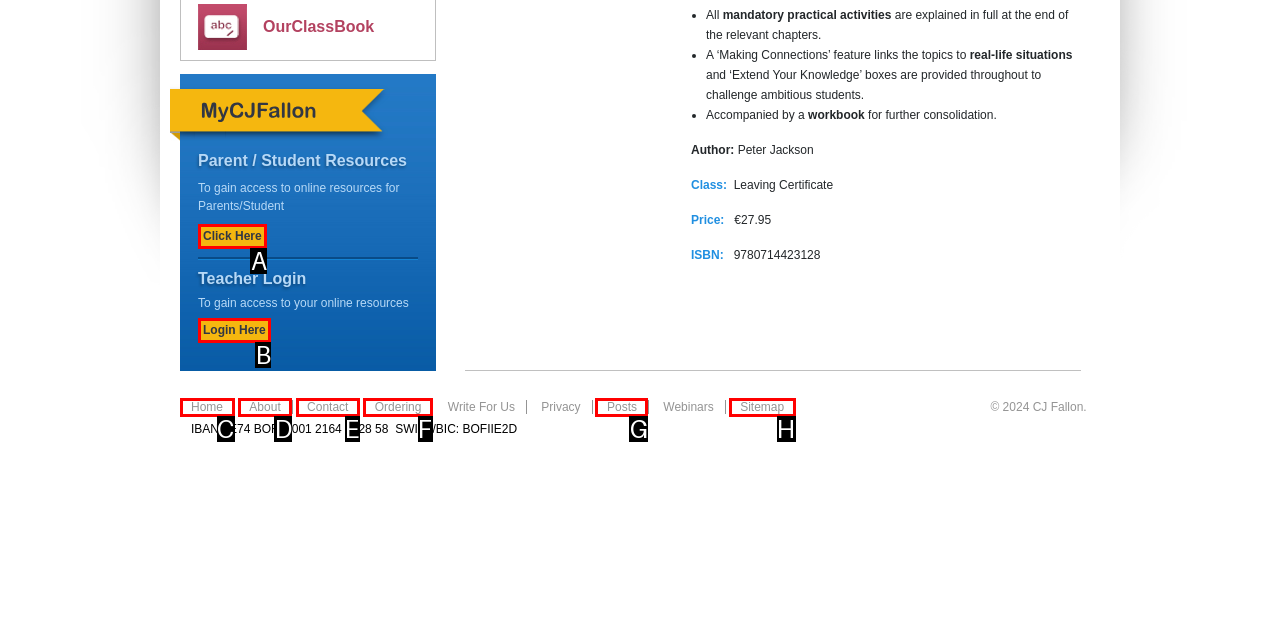Determine the HTML element that best matches this description: play from the given choices. Respond with the corresponding letter.

None